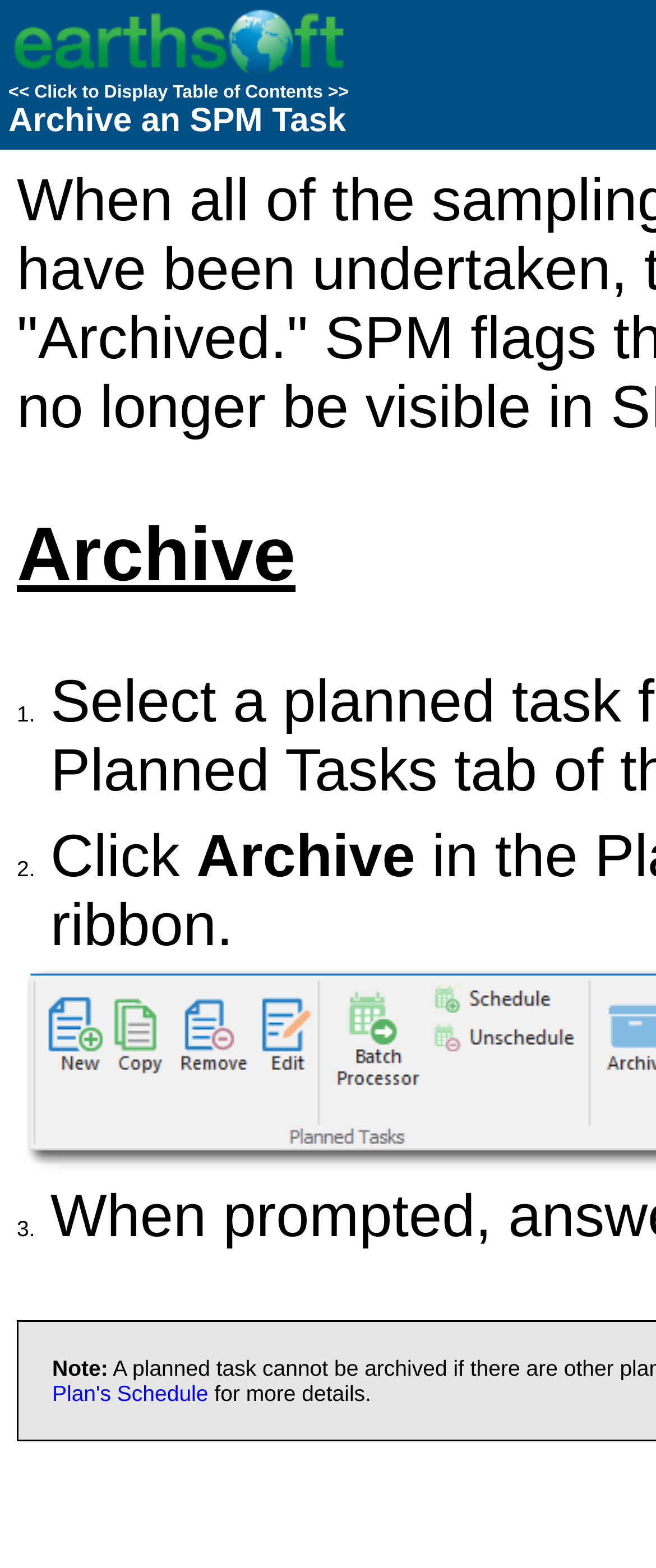Is the task archived by default?
Give a single word or phrase answer based on the content of the image.

No